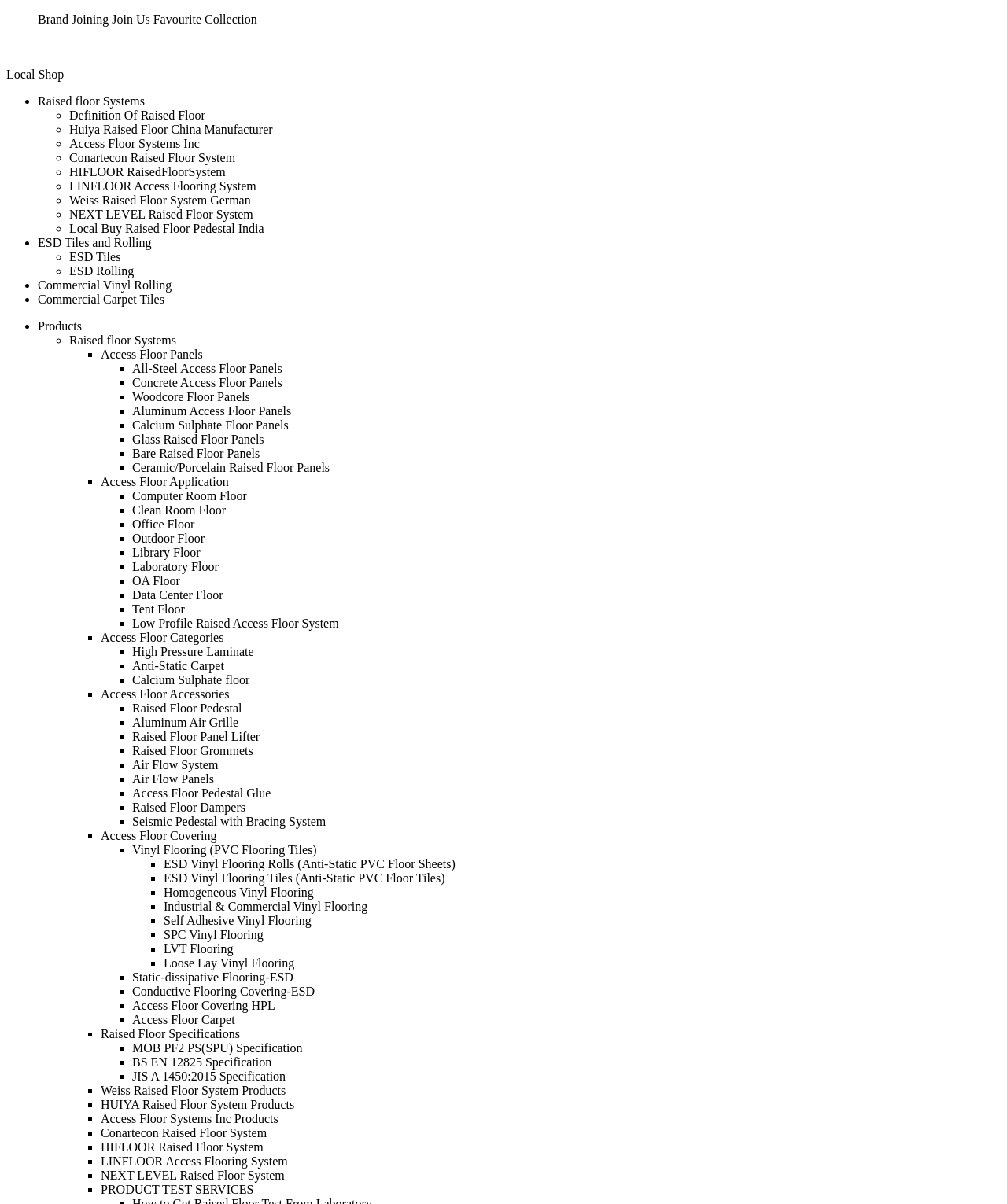Find the bounding box coordinates for the area you need to click to carry out the instruction: "Click on 'Brand Joining Join Us'". The coordinates should be four float numbers between 0 and 1, indicated as [left, top, right, bottom].

[0.038, 0.01, 0.149, 0.022]